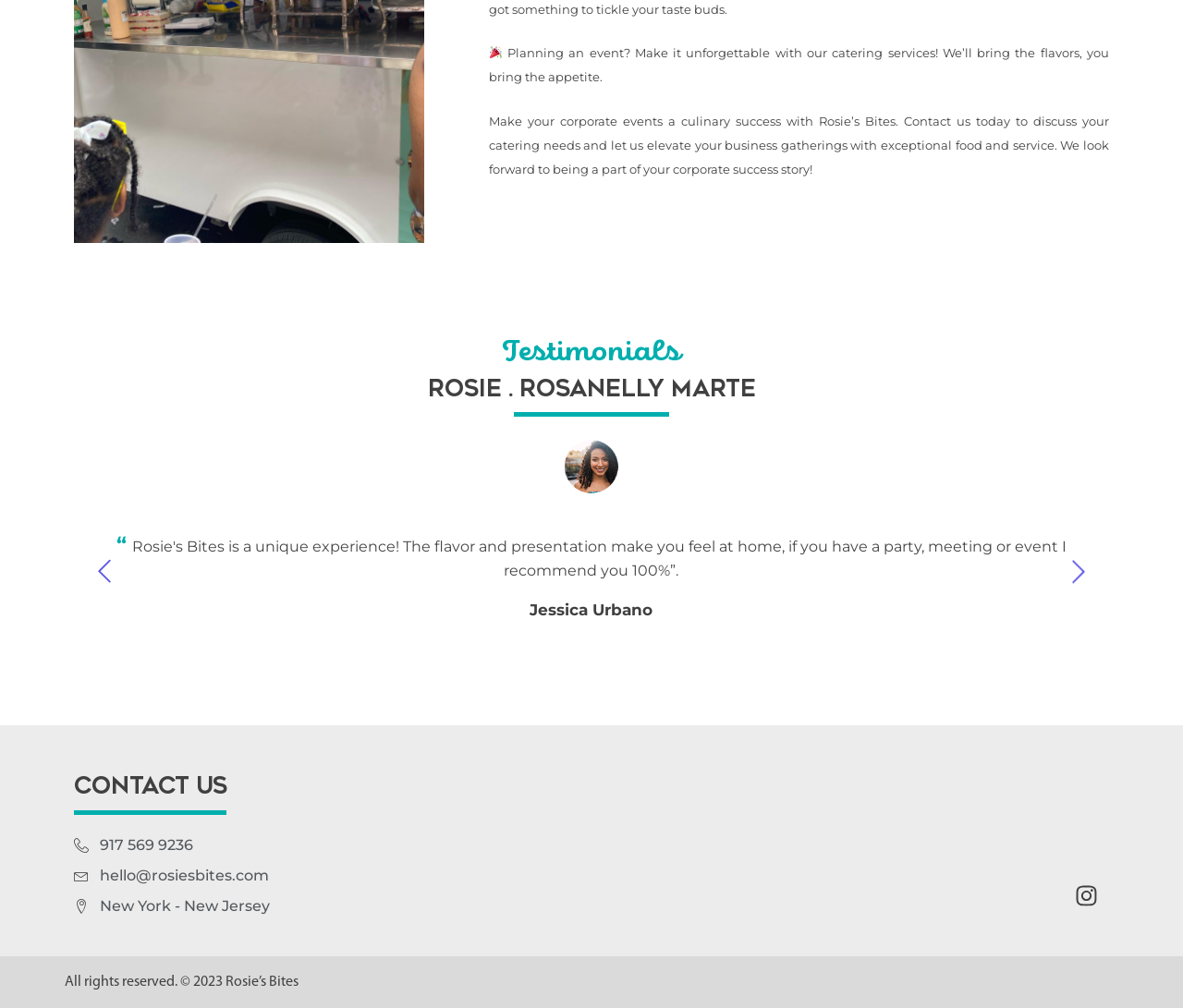What is the purpose of the company?
Refer to the screenshot and answer in one word or phrase.

Catering services